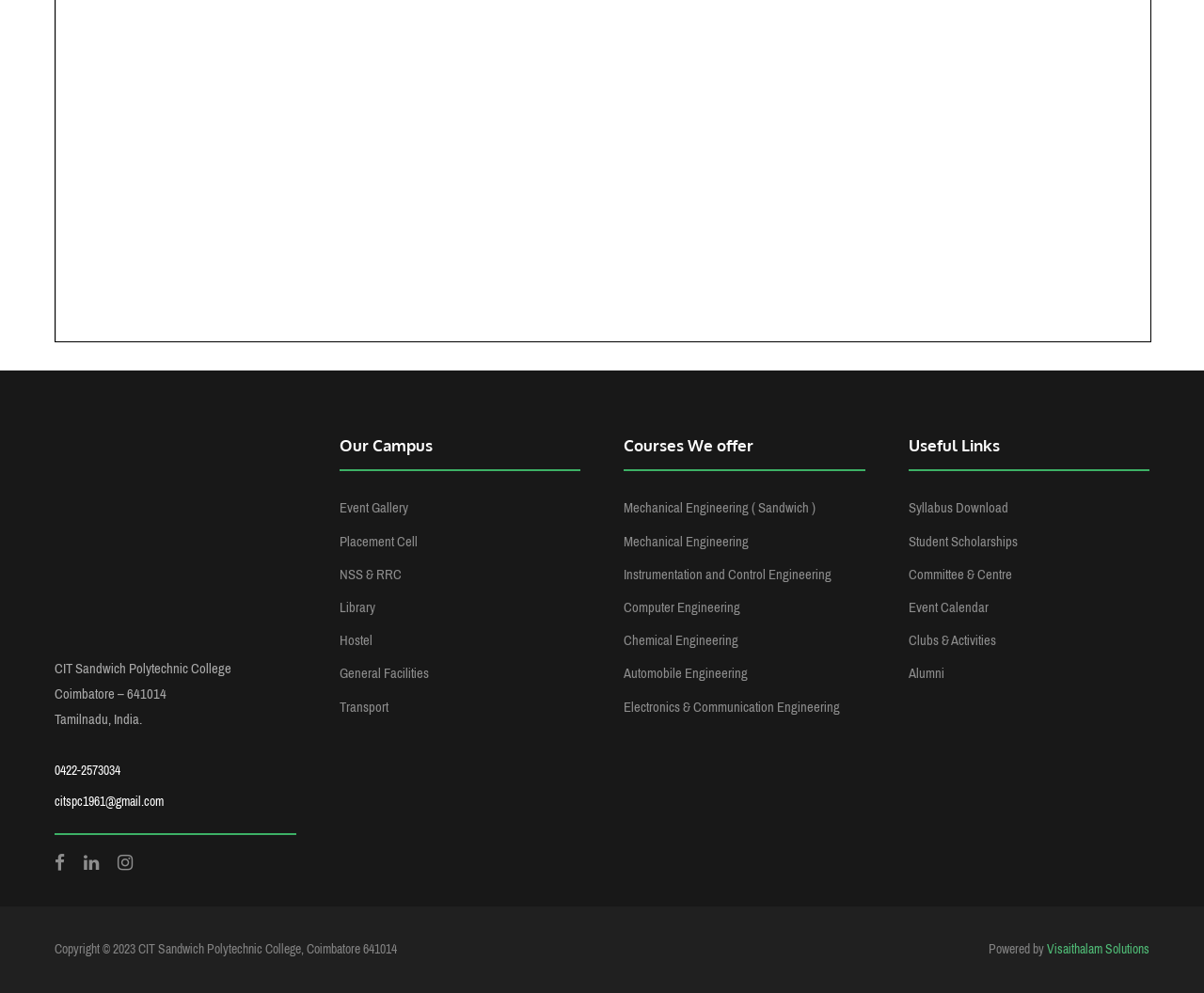Who is the developer of the college website?
Using the image, respond with a single word or phrase.

Visaithalam Solutions